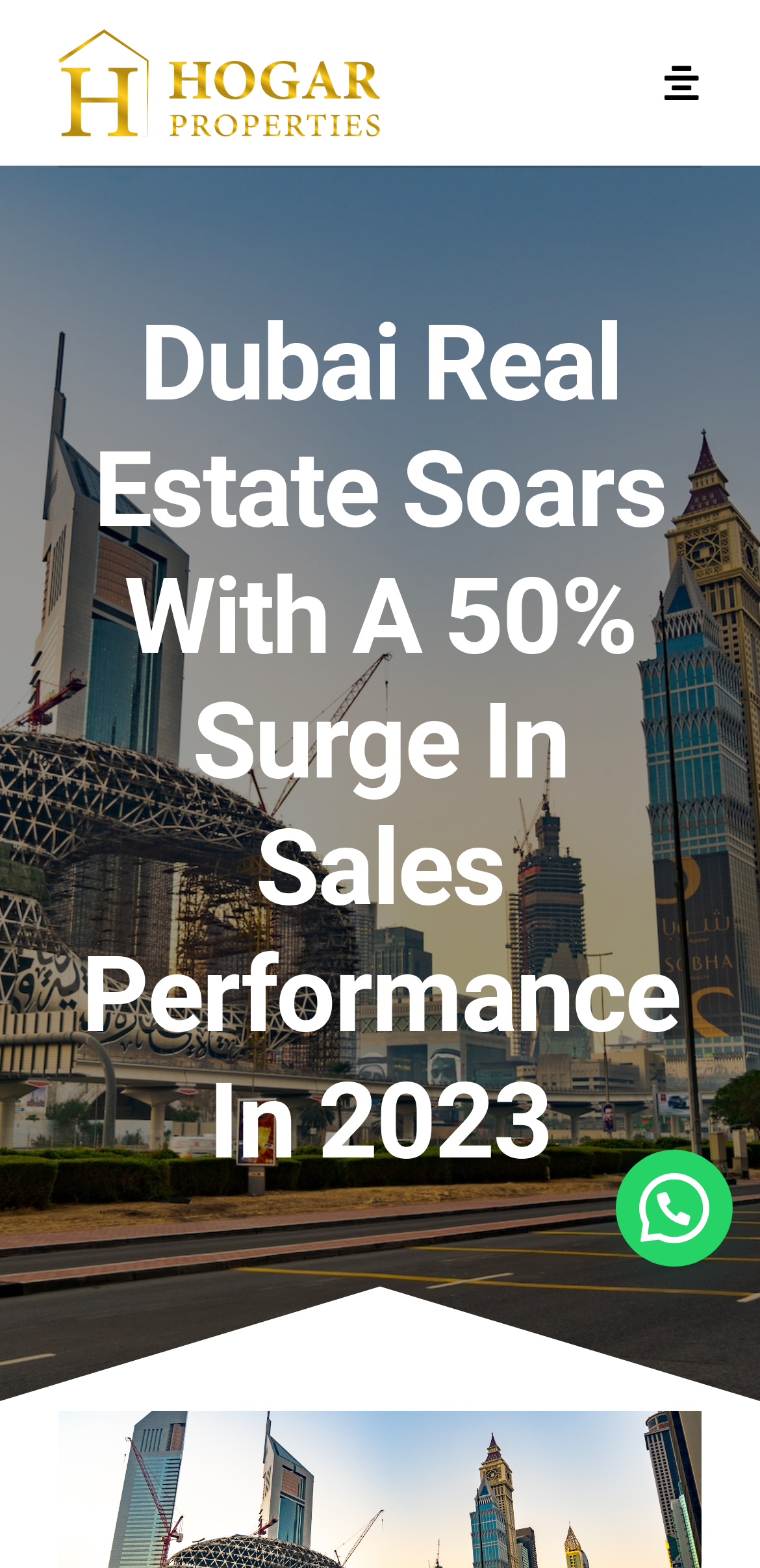Please determine the bounding box coordinates of the element's region to click for the following instruction: "Toggle the Main Menu".

[0.821, 0.033, 0.923, 0.073]